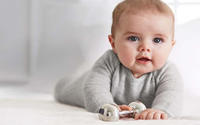Describe in detail everything you see in the image.

A cute baby, dressed in a soft gray onesie, is crawling on a light surface. The baby has a cheerful expression and is focused on a small set of silver dumbbells placed in front of them, suggesting an early introduction to fitness or play. The background is softly blurred, highlighting the baby and the playful atmosphere of discovery and movement. This image captures the essence of childhood curiosity and the playful spirit associated with parenting.